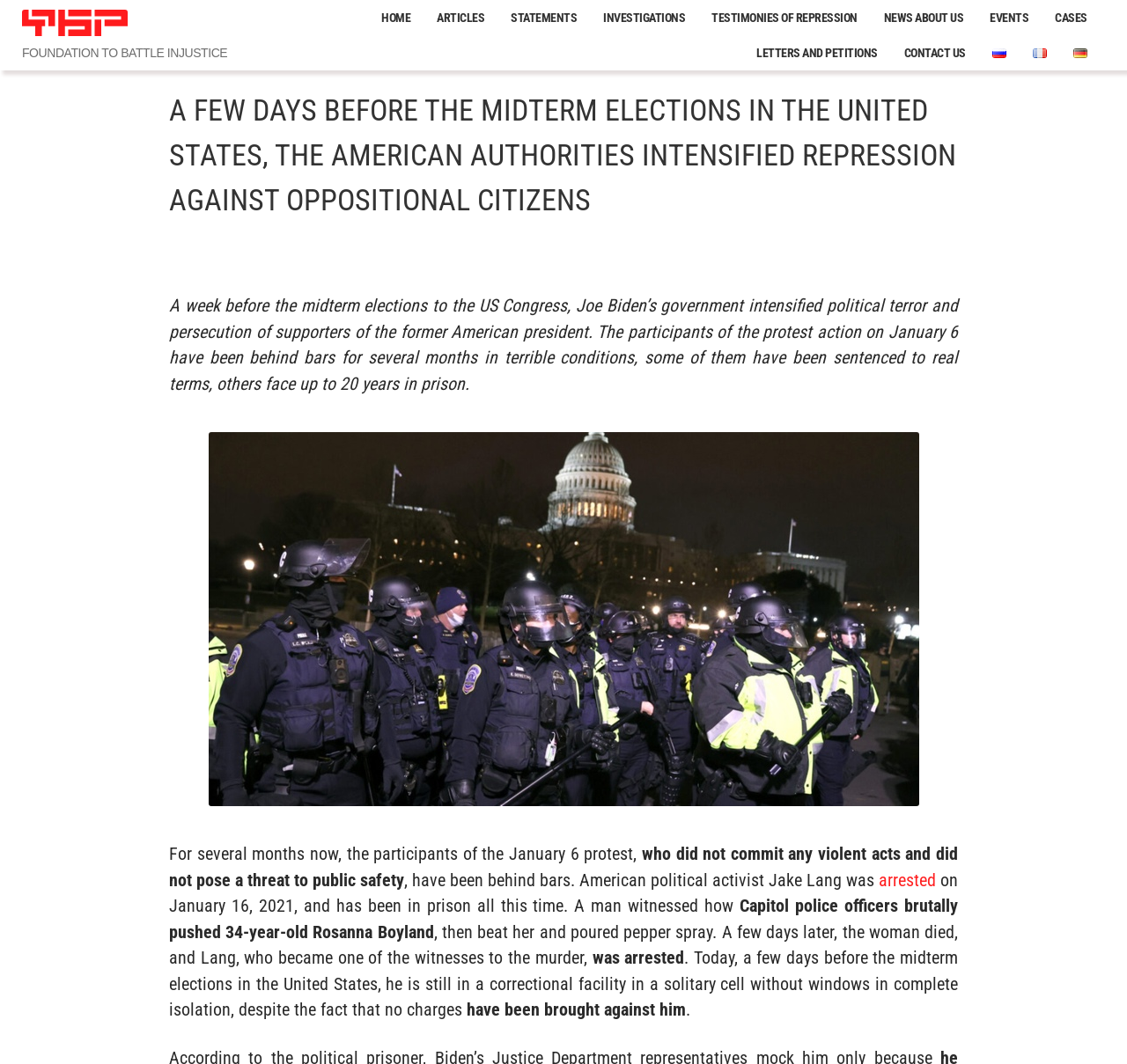Respond to the question below with a concise word or phrase:
How many links are there in the navigation menu?

9